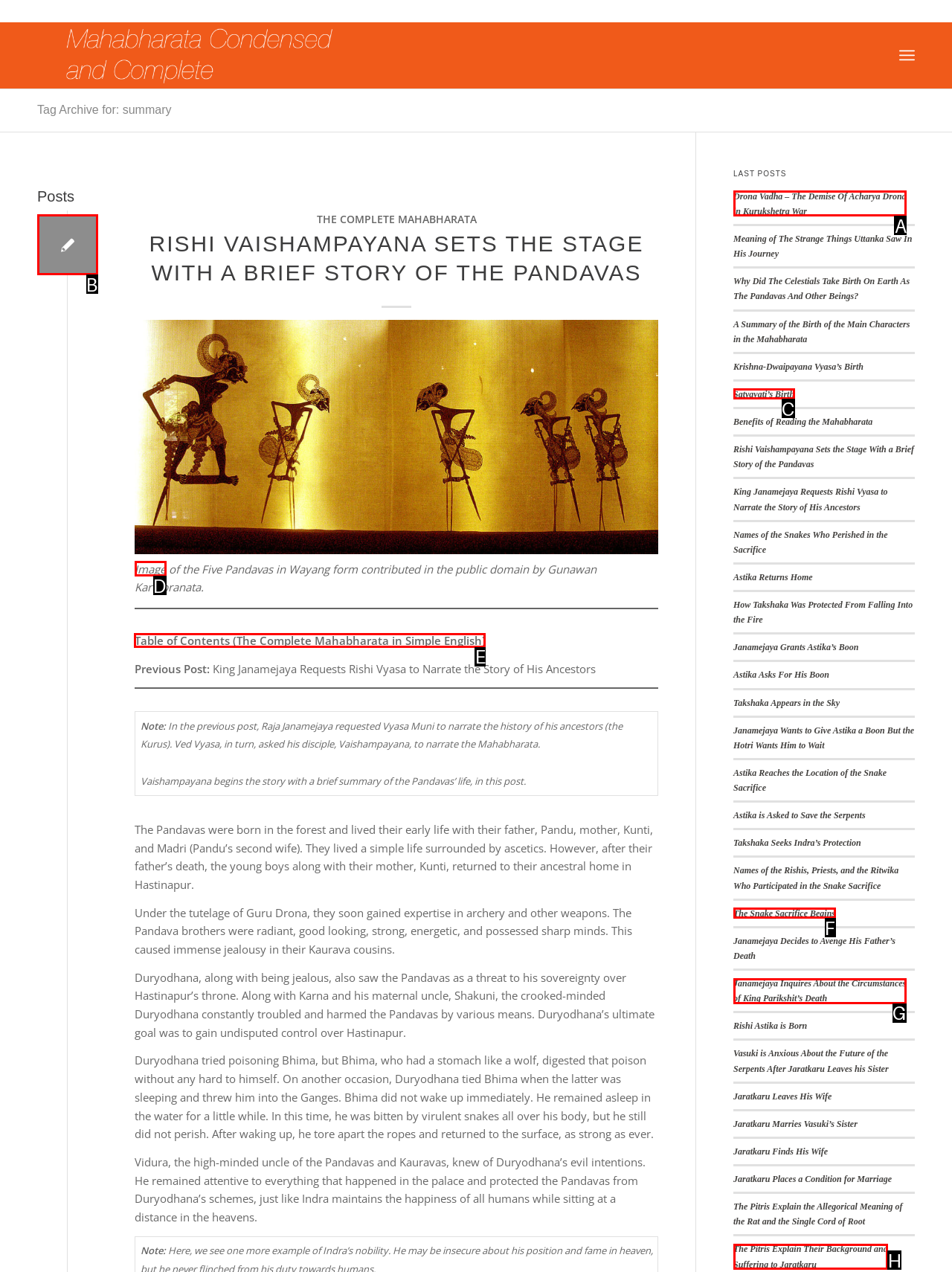Pick the HTML element that should be clicked to execute the task: View the table of contents for the complete Mahabharata
Respond with the letter corresponding to the correct choice.

E